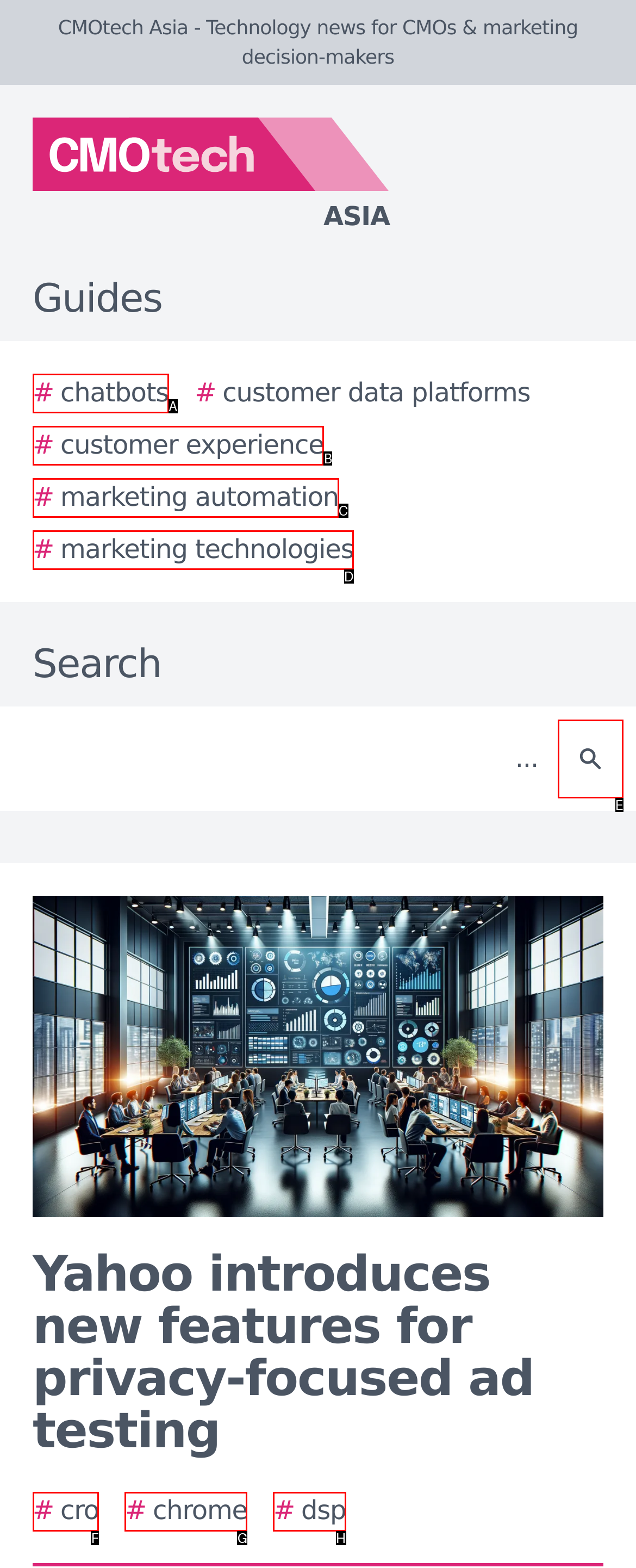Determine the option that aligns with this description: # marketing automation
Reply with the option's letter directly.

C